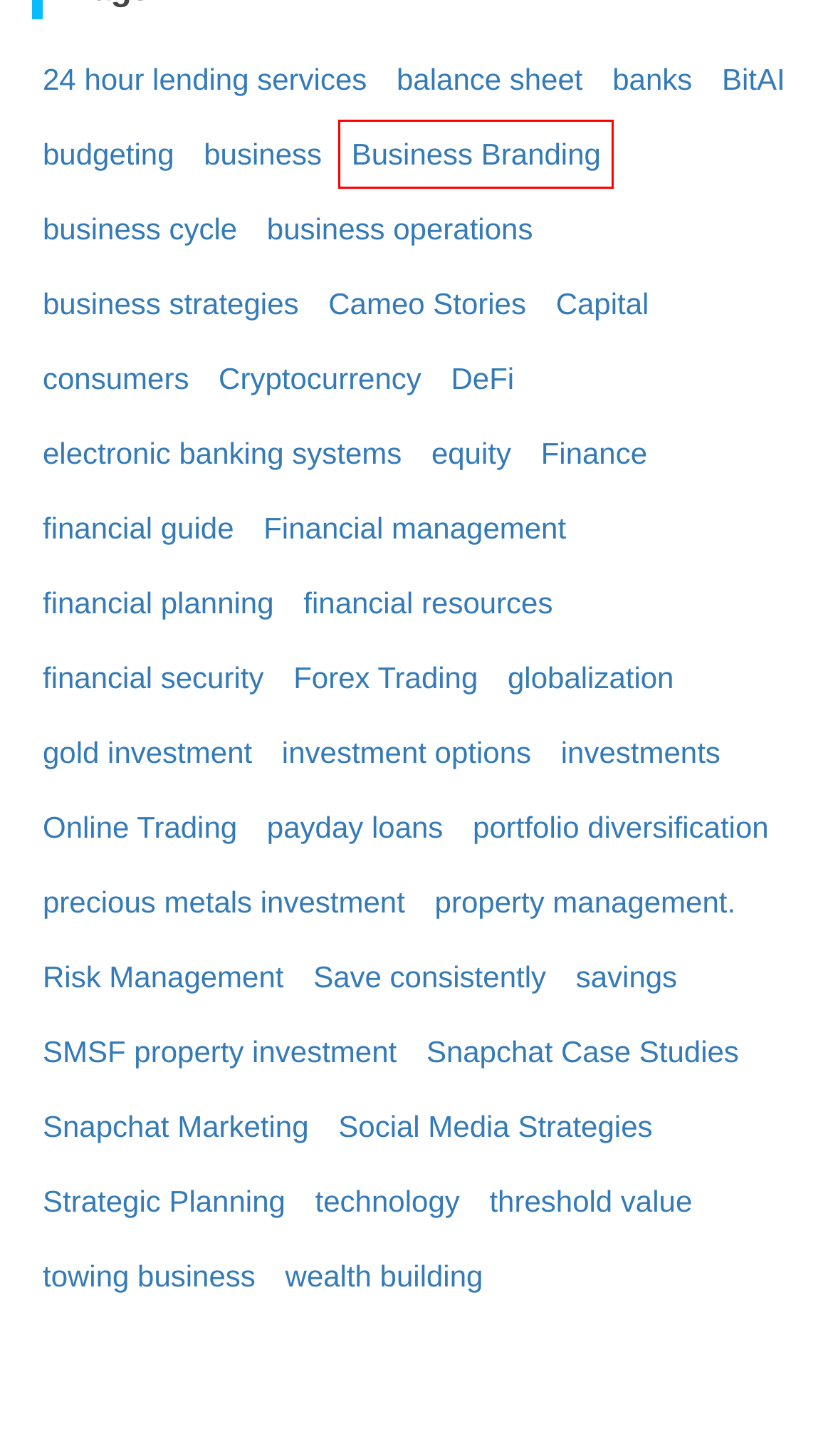Evaluate the webpage screenshot and identify the element within the red bounding box. Select the webpage description that best fits the new webpage after clicking the highlighted element. Here are the candidates:
A. DeFi – Eu Brazil Connect
B. financial resources – Eu Brazil Connect
C. Strategic Planning – Eu Brazil Connect
D. towing business – Eu Brazil Connect
E. investments – Eu Brazil Connect
F. wealth building – Eu Brazil Connect
G. business – Eu Brazil Connect
H. Business Branding – Eu Brazil Connect

H